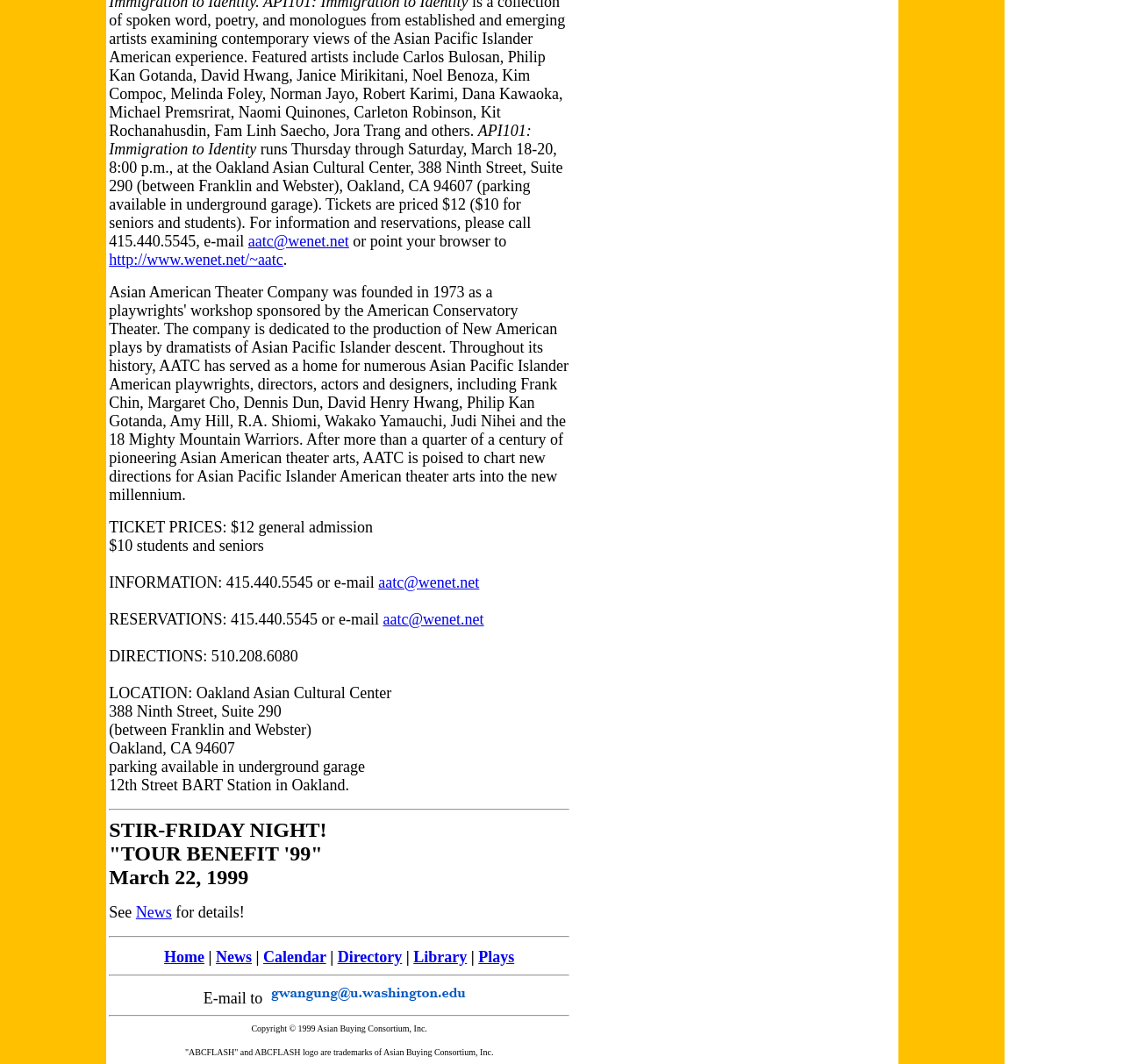Please locate the clickable area by providing the bounding box coordinates to follow this instruction: "View the calendar".

[0.234, 0.891, 0.29, 0.908]